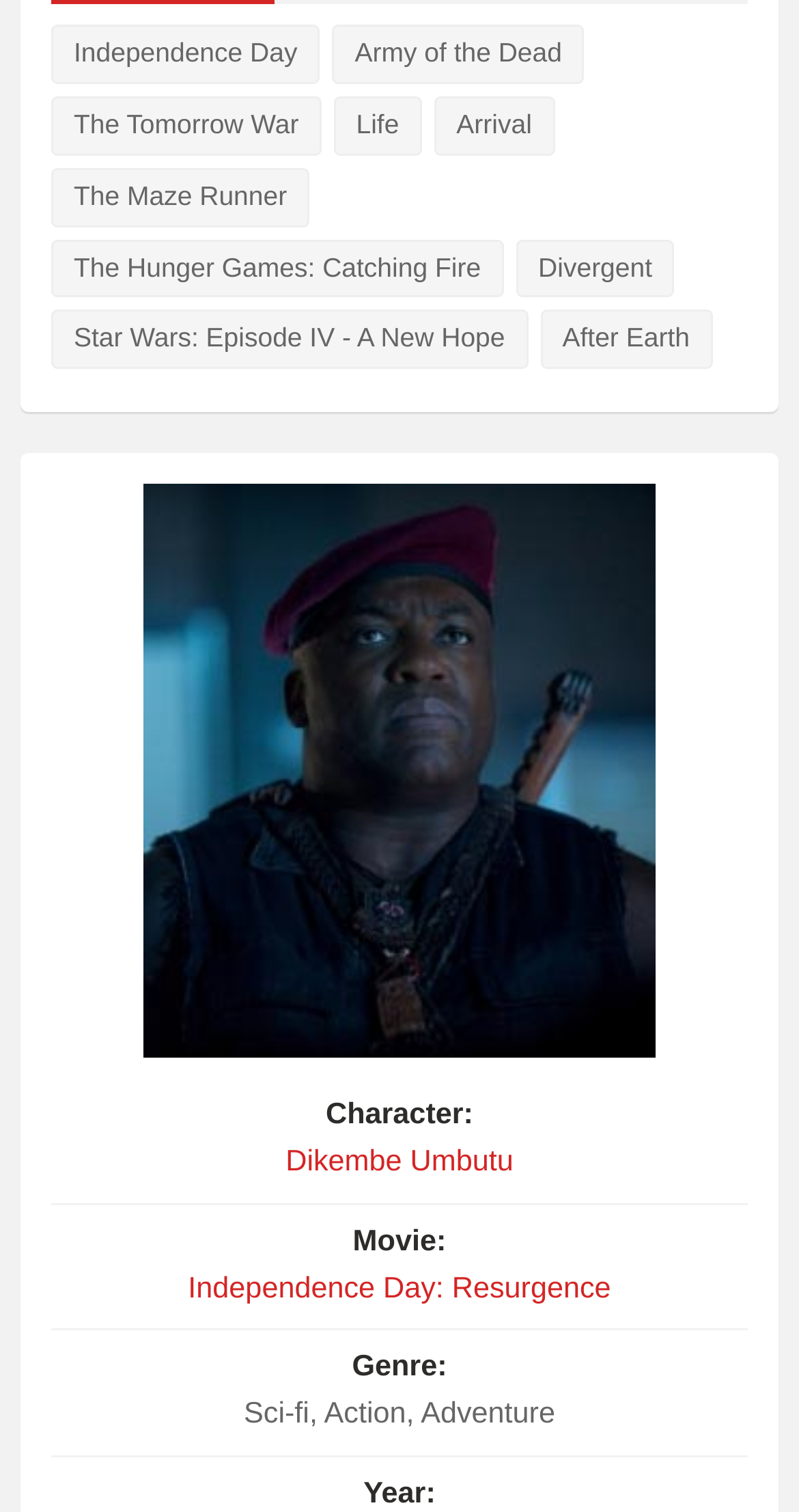Specify the bounding box coordinates of the element's region that should be clicked to achieve the following instruction: "browse furniture". The bounding box coordinates consist of four float numbers between 0 and 1, in the format [left, top, right, bottom].

None